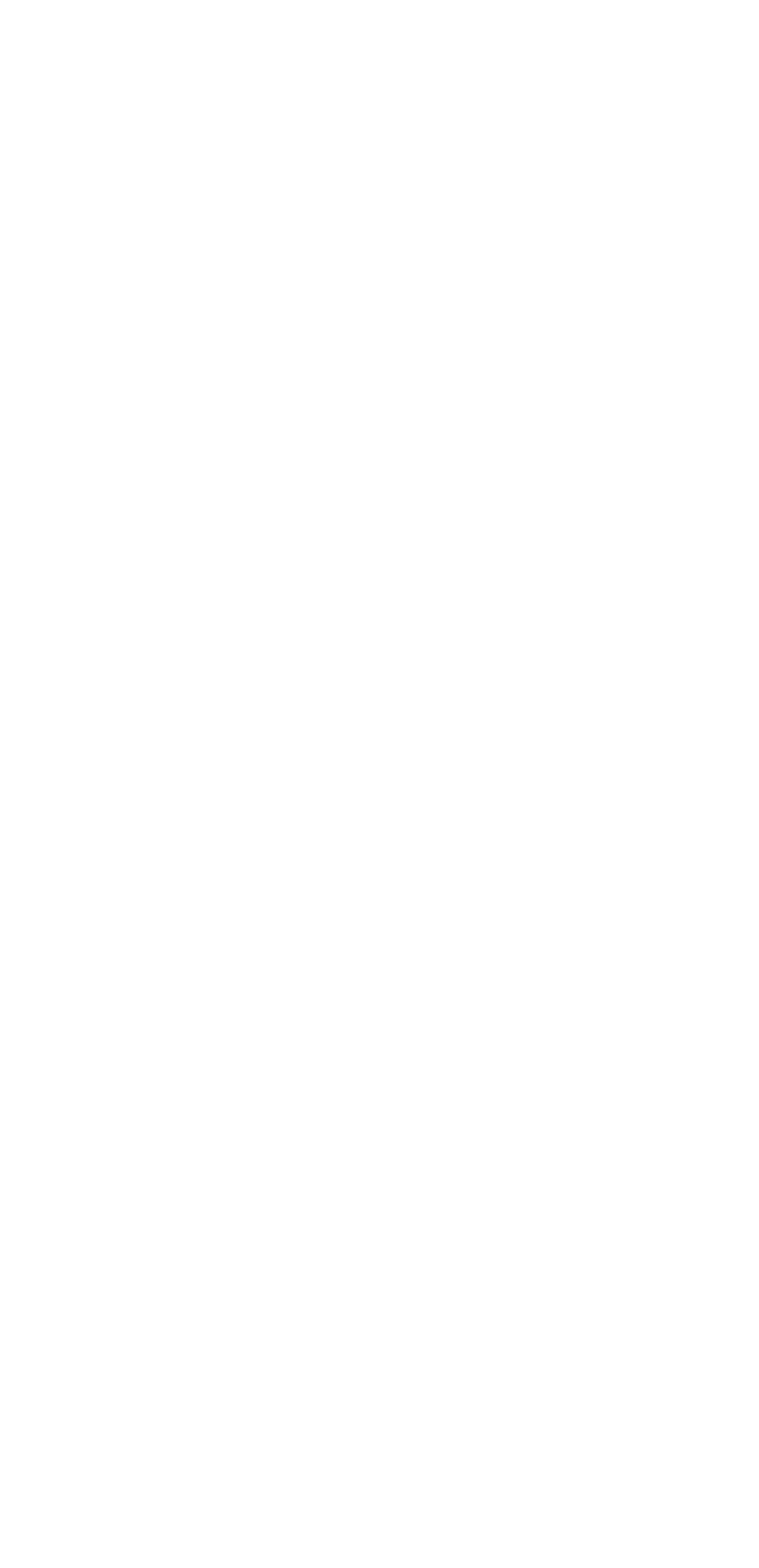Predict the bounding box coordinates of the UI element that matches this description: "Customer Charter". The coordinates should be in the format [left, top, right, bottom] with each value between 0 and 1.

[0.051, 0.341, 0.949, 0.37]